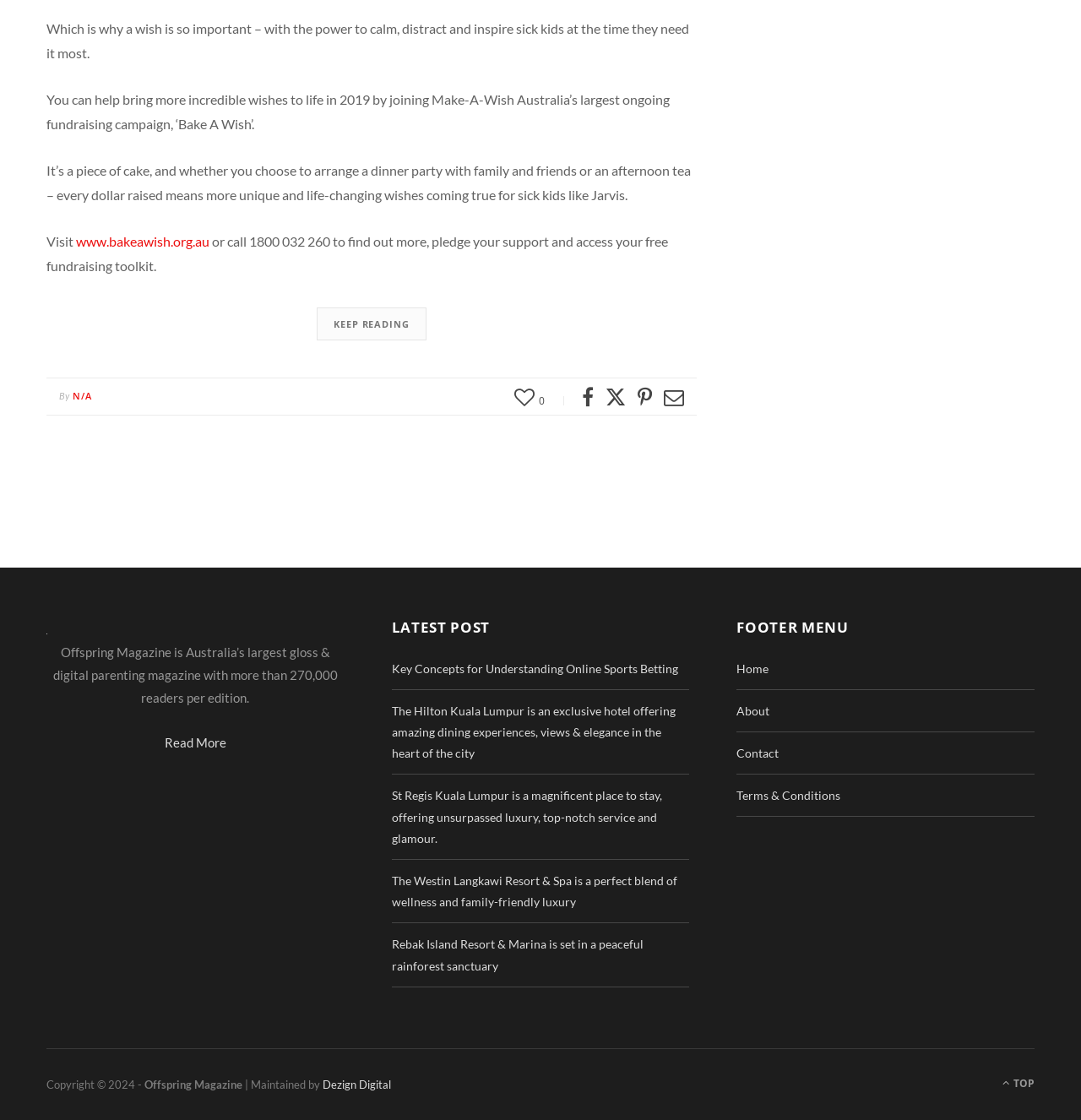Refer to the image and provide an in-depth answer to the question: 
What is the copyright year of Offspring Magazine?

The copyright year of Offspring Magazine is 2024, as stated in the footer text 'Copyright © 2024 - Offspring Magazine'.